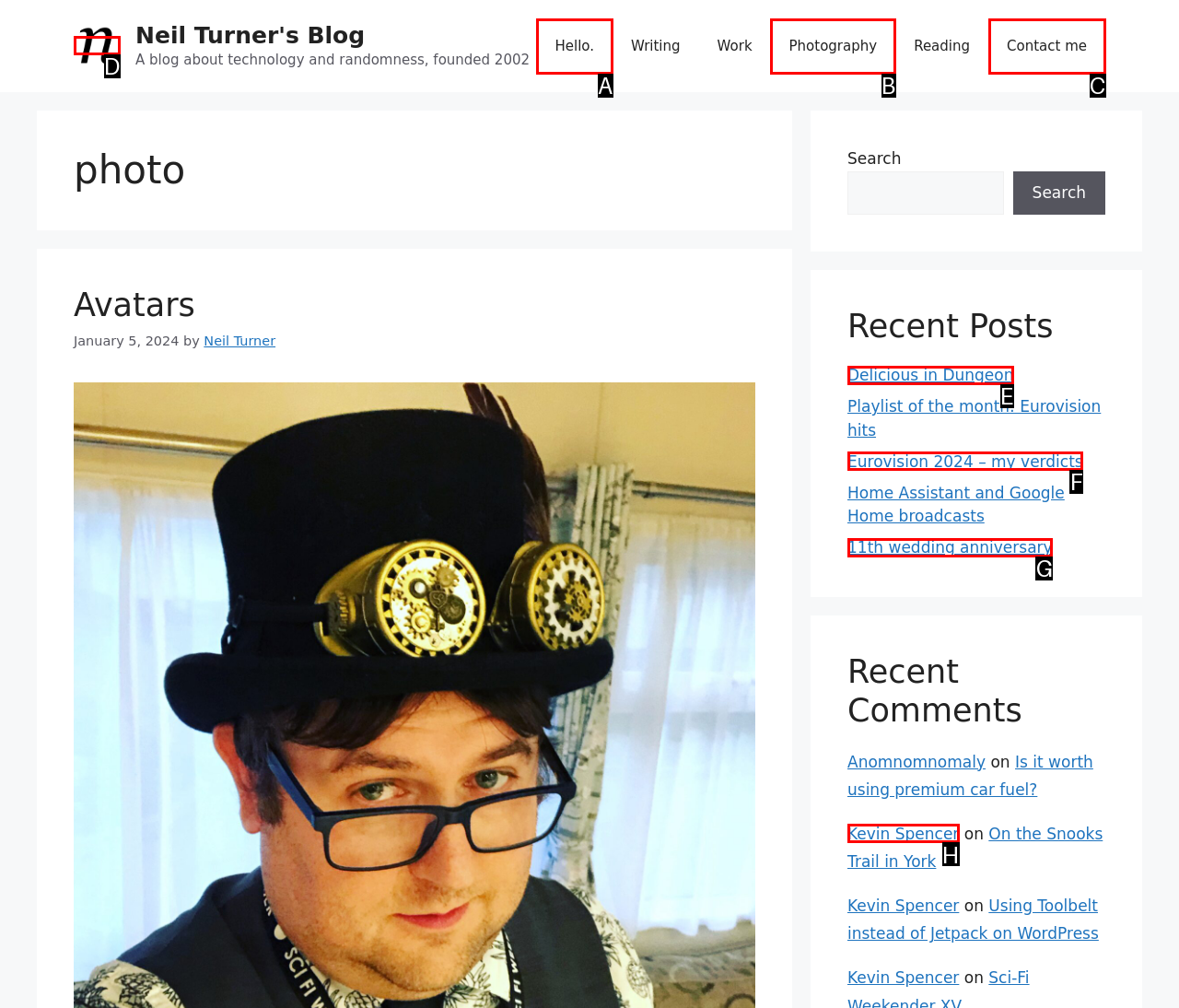Determine the option that best fits the description: Hello.
Reply with the letter of the correct option directly.

A